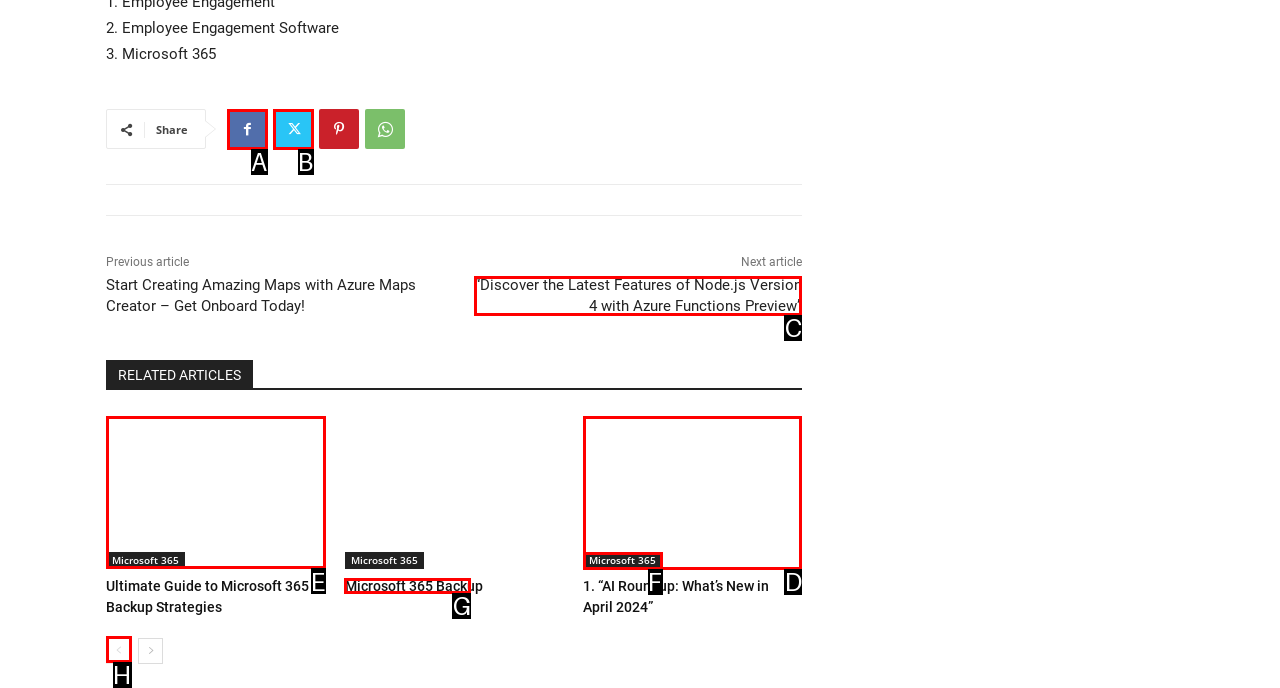Point out the UI element to be clicked for this instruction: View the 'Ultimate Guide to Microsoft 365 Backup Strategies'. Provide the answer as the letter of the chosen element.

E